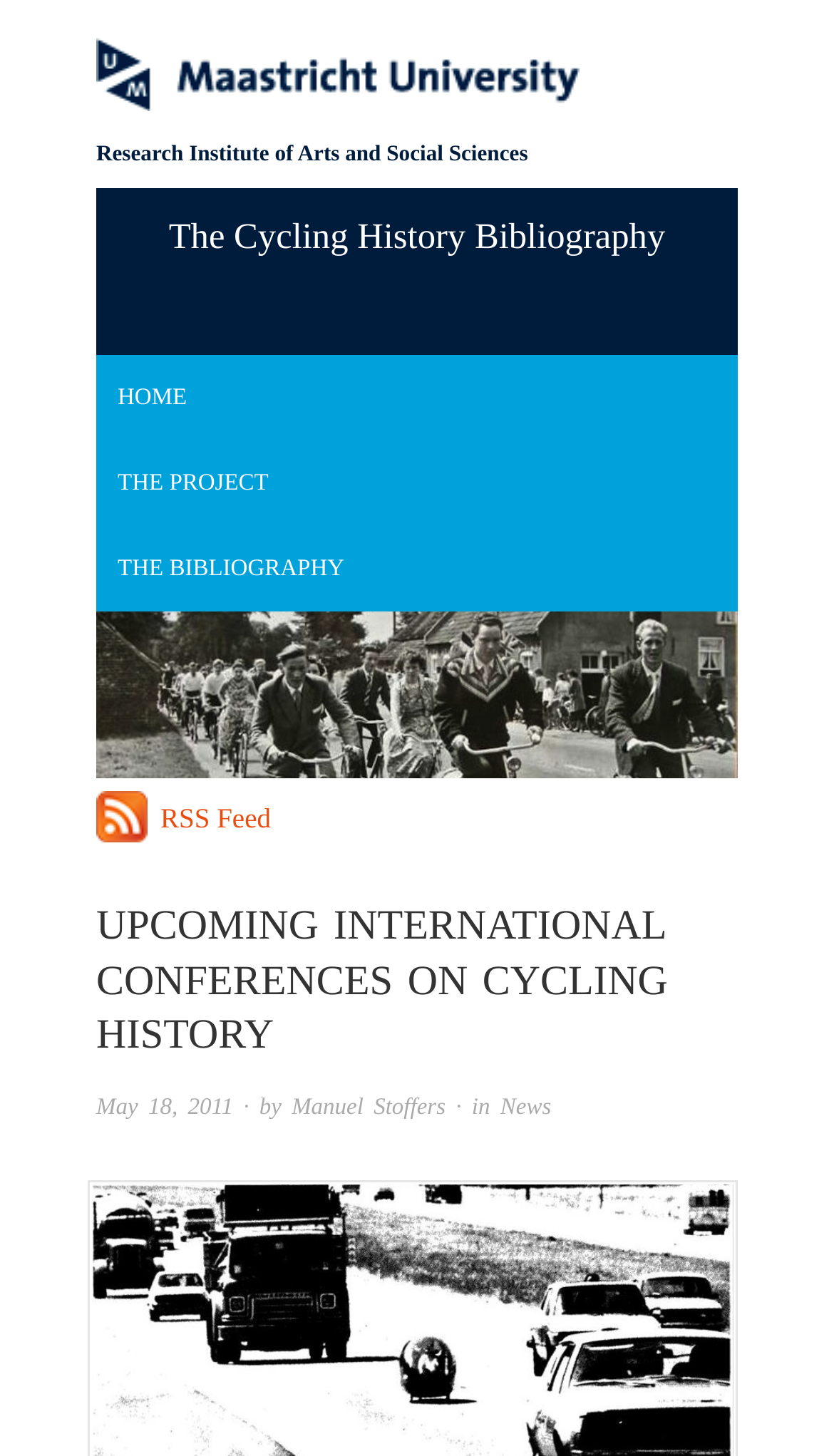Provide the bounding box coordinates of the section that needs to be clicked to accomplish the following instruction: "read about upcoming conference on May 18, 2011."

[0.115, 0.752, 0.279, 0.77]